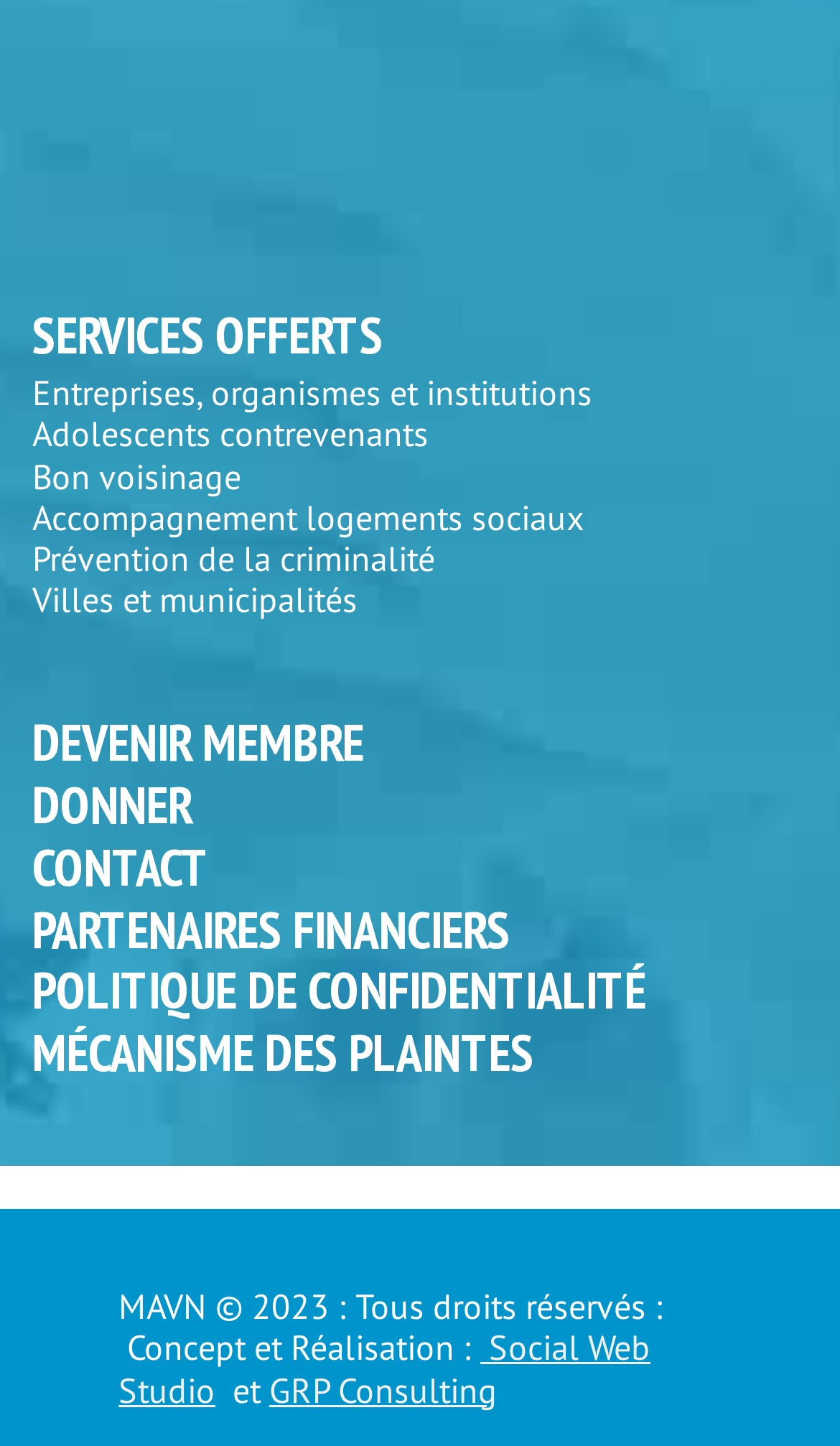Identify the bounding box coordinates of the section to be clicked to complete the task described by the following instruction: "Contact the organization". The coordinates should be four float numbers between 0 and 1, formatted as [left, top, right, bottom].

[0.038, 0.576, 0.249, 0.623]